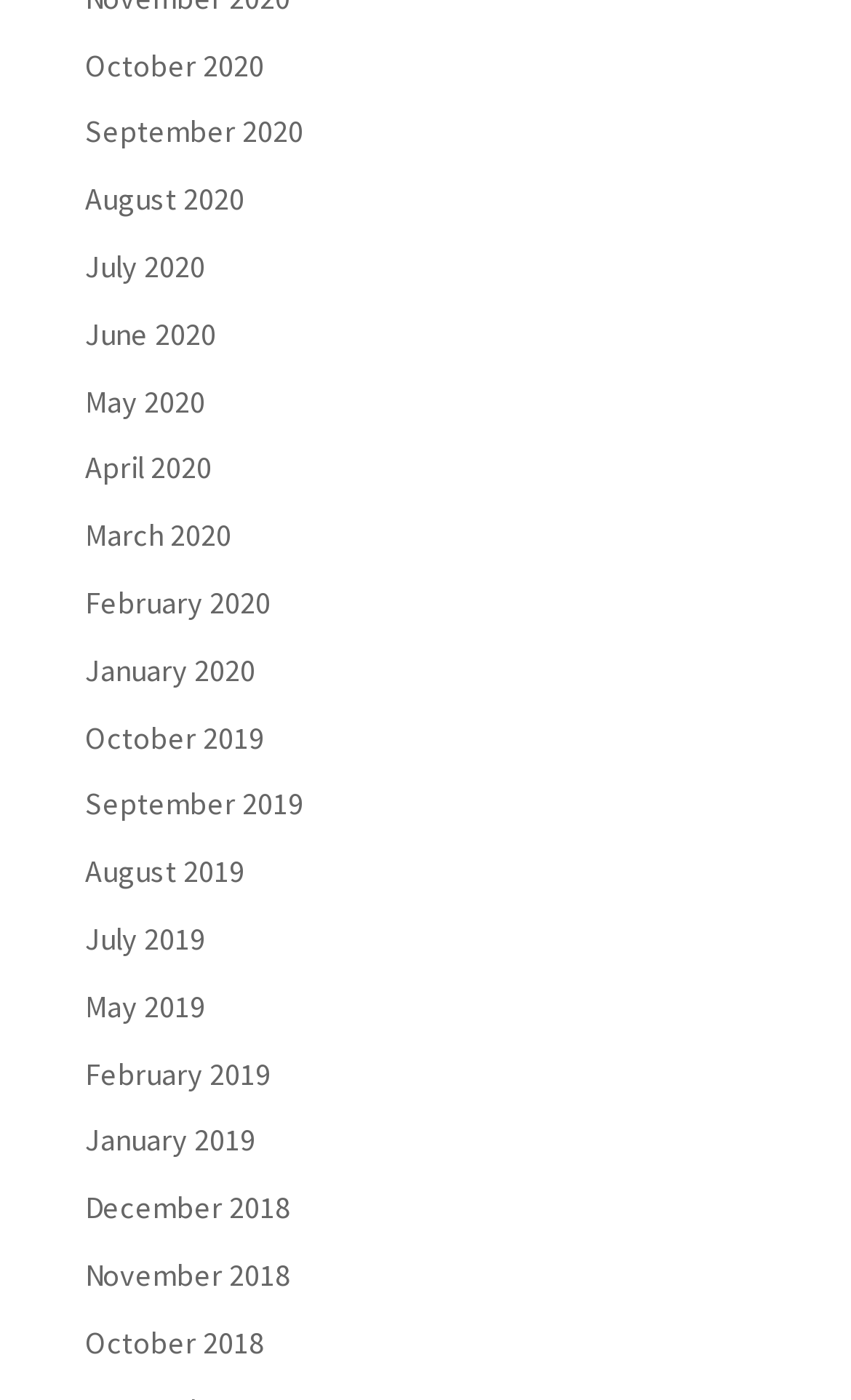Kindly determine the bounding box coordinates for the clickable area to achieve the given instruction: "access June 2020".

[0.1, 0.224, 0.254, 0.252]